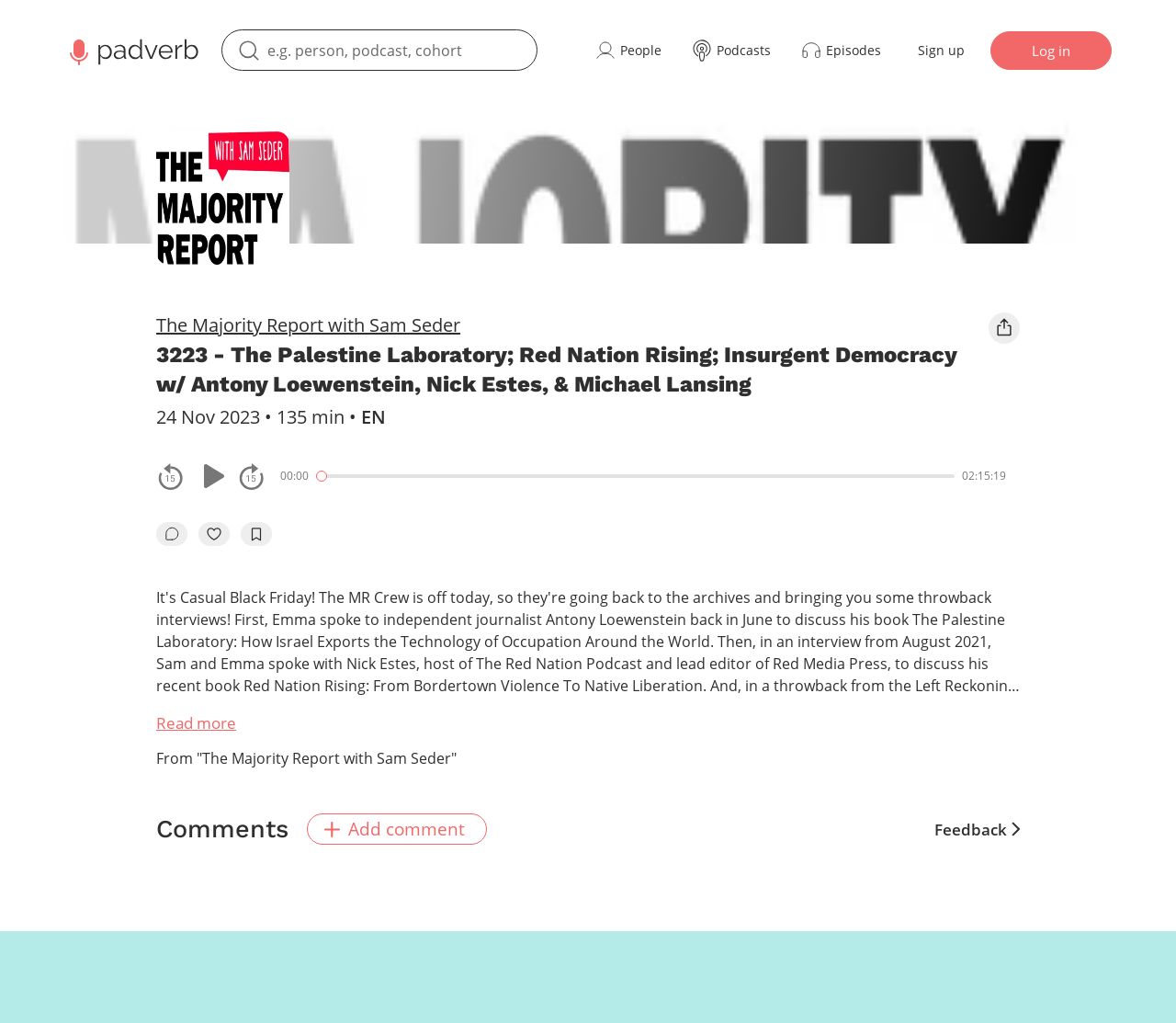Given the element description: "input value="0" value="0"", predict the bounding box coordinates of the UI element it refers to, using four float numbers between 0 and 1, i.e., [left, top, right, bottom].

[0.269, 0.46, 0.812, 0.471]